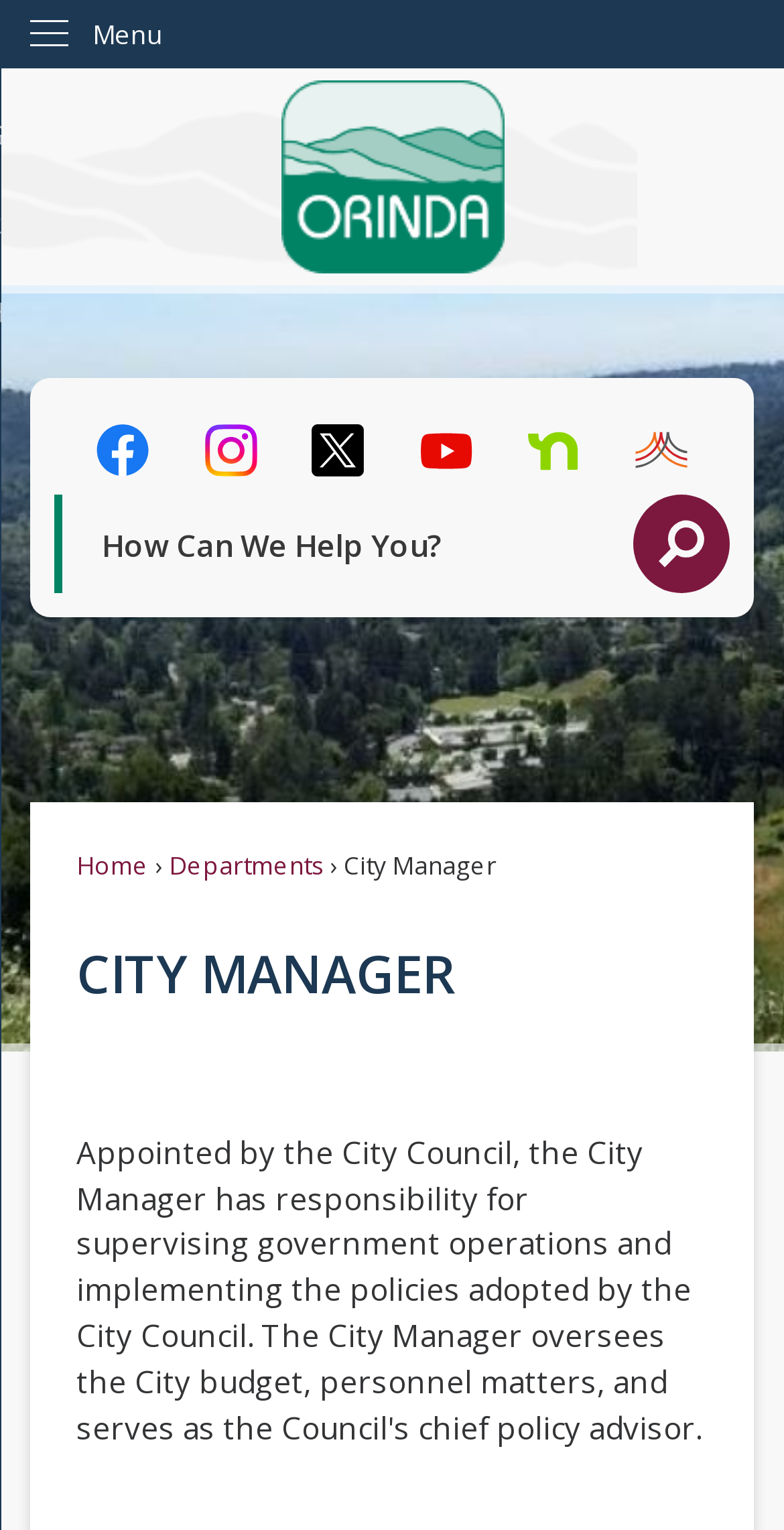Identify the bounding box coordinates of the element that should be clicked to fulfill this task: "Go to home page". The coordinates should be provided as four float numbers between 0 and 1, i.e., [left, top, right, bottom].

[0.212, 0.053, 0.788, 0.179]